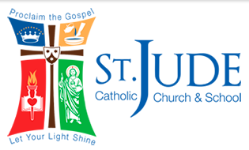Describe every aspect of the image in depth.

The image features the logo of St. Jude Catholic Church and School, prominently displaying a vibrant and symbolic design. At the center, the name "St. Jude" is highlighted in bold blue letters, symbolizing faith and strength. Surrounding the name, there are colorful emblems representing key Christian symbols: a crown, a flame, and figures associated with the church, alluding to the teachings and communal values of the faith. Below the logo, the phrase "Let Your Light Shine" encourages inspiration and spiritual guidance. This logo exemplifies the church's commitment to proclaiming the Gospel and fostering a welcoming community for all.